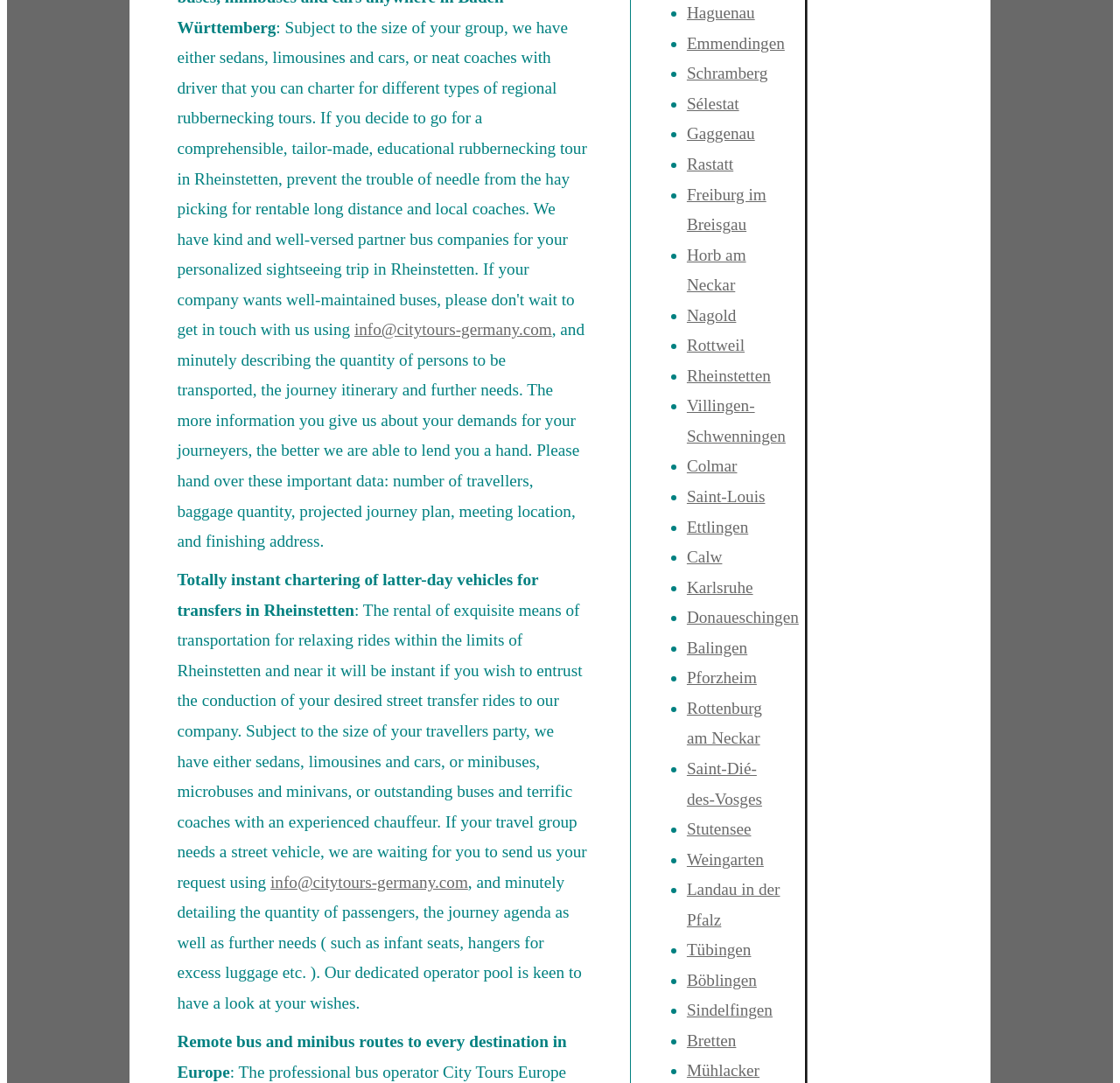Using the provided element description "Rheinstetten", determine the bounding box coordinates of the UI element.

[0.613, 0.338, 0.688, 0.355]